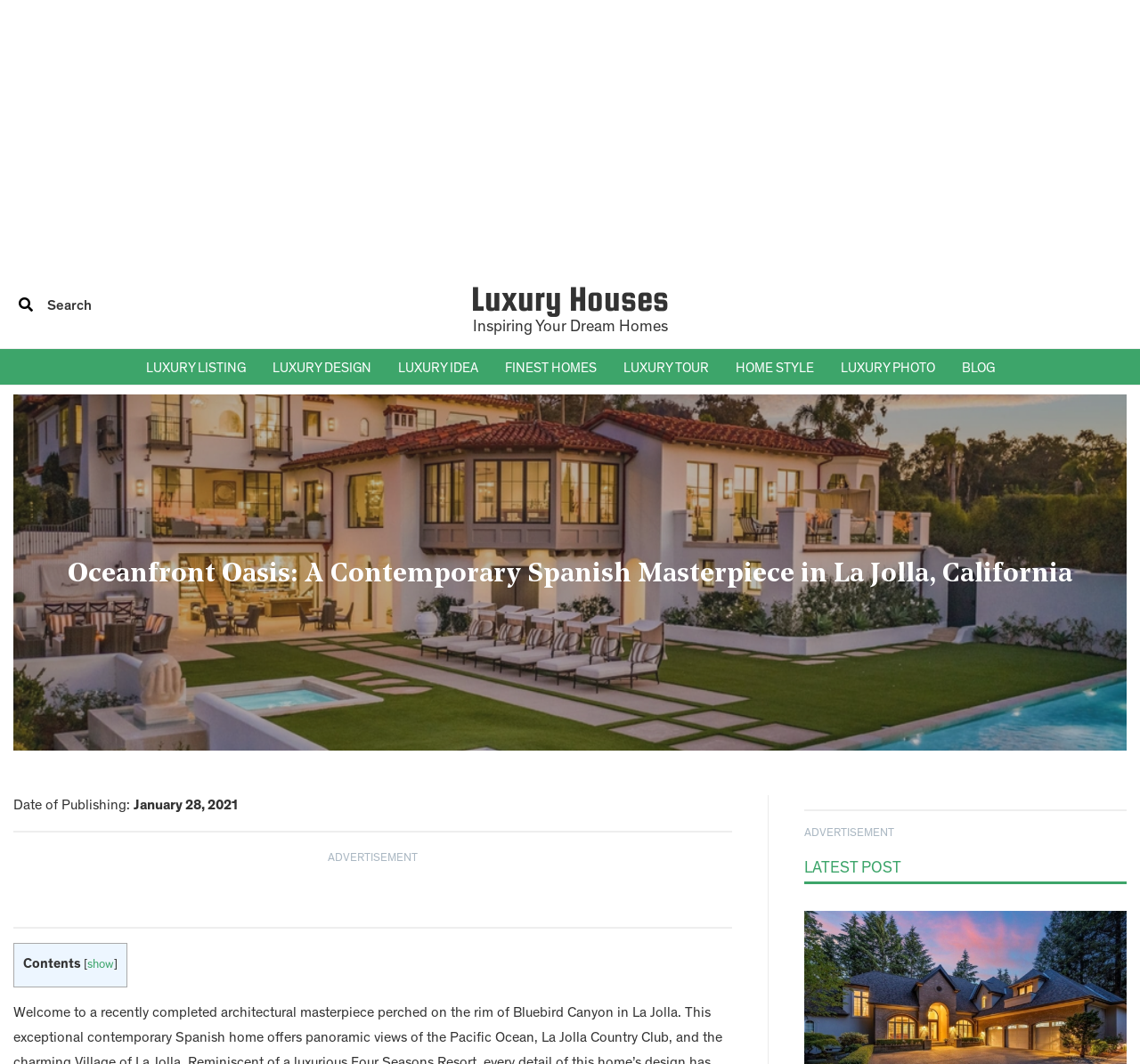From the webpage screenshot, predict the bounding box coordinates (top-left x, top-left y, bottom-right x, bottom-right y) for the UI element described here: aria-label="Advertisement" name="aswift_1" title="Advertisement"

[0.031, 0.007, 0.969, 0.241]